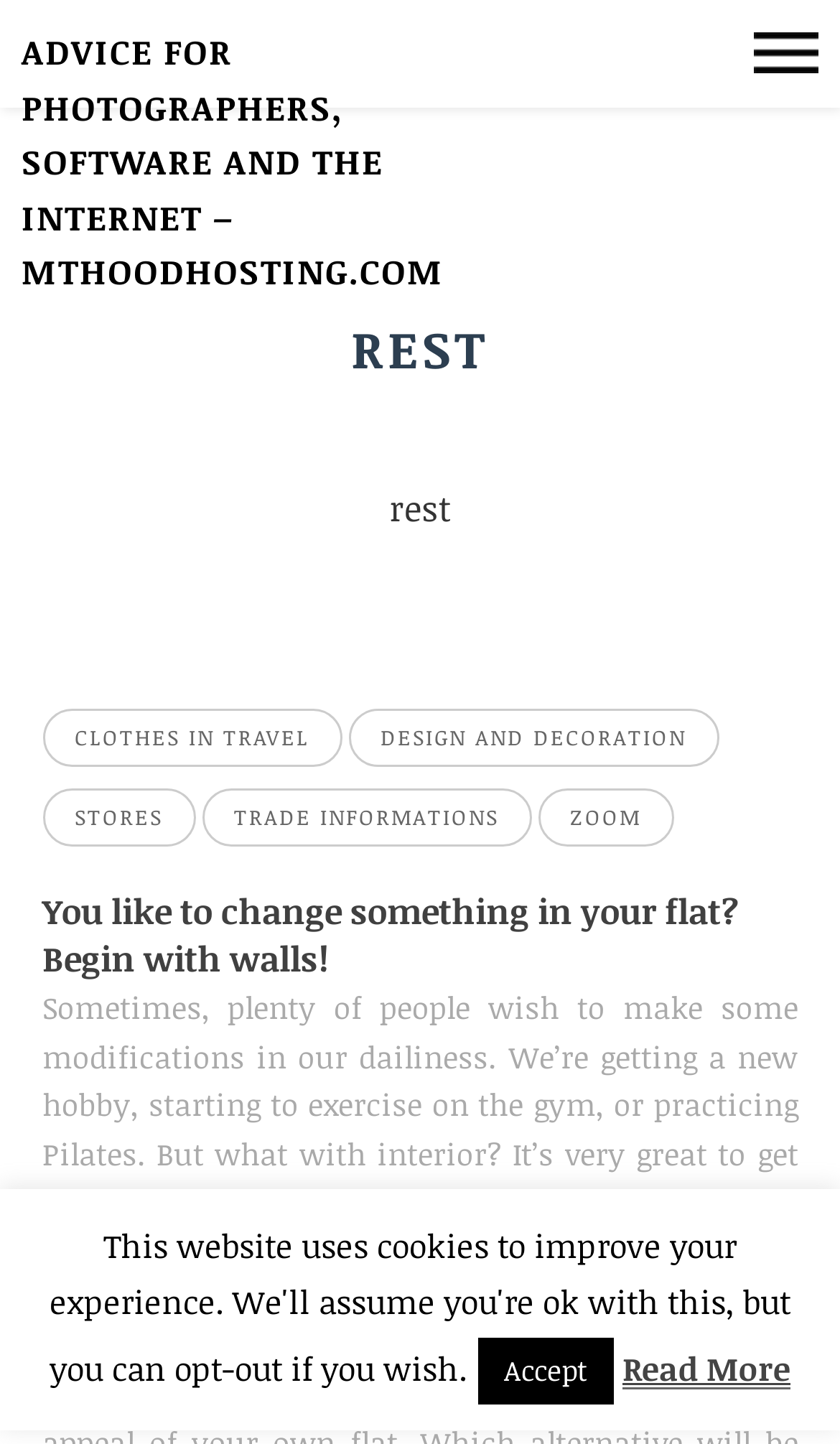Using the given description, provide the bounding box coordinates formatted as (top-left x, top-left y, bottom-right x, bottom-right y), with all values being floating point numbers between 0 and 1. Description: Accept

[0.569, 0.926, 0.731, 0.973]